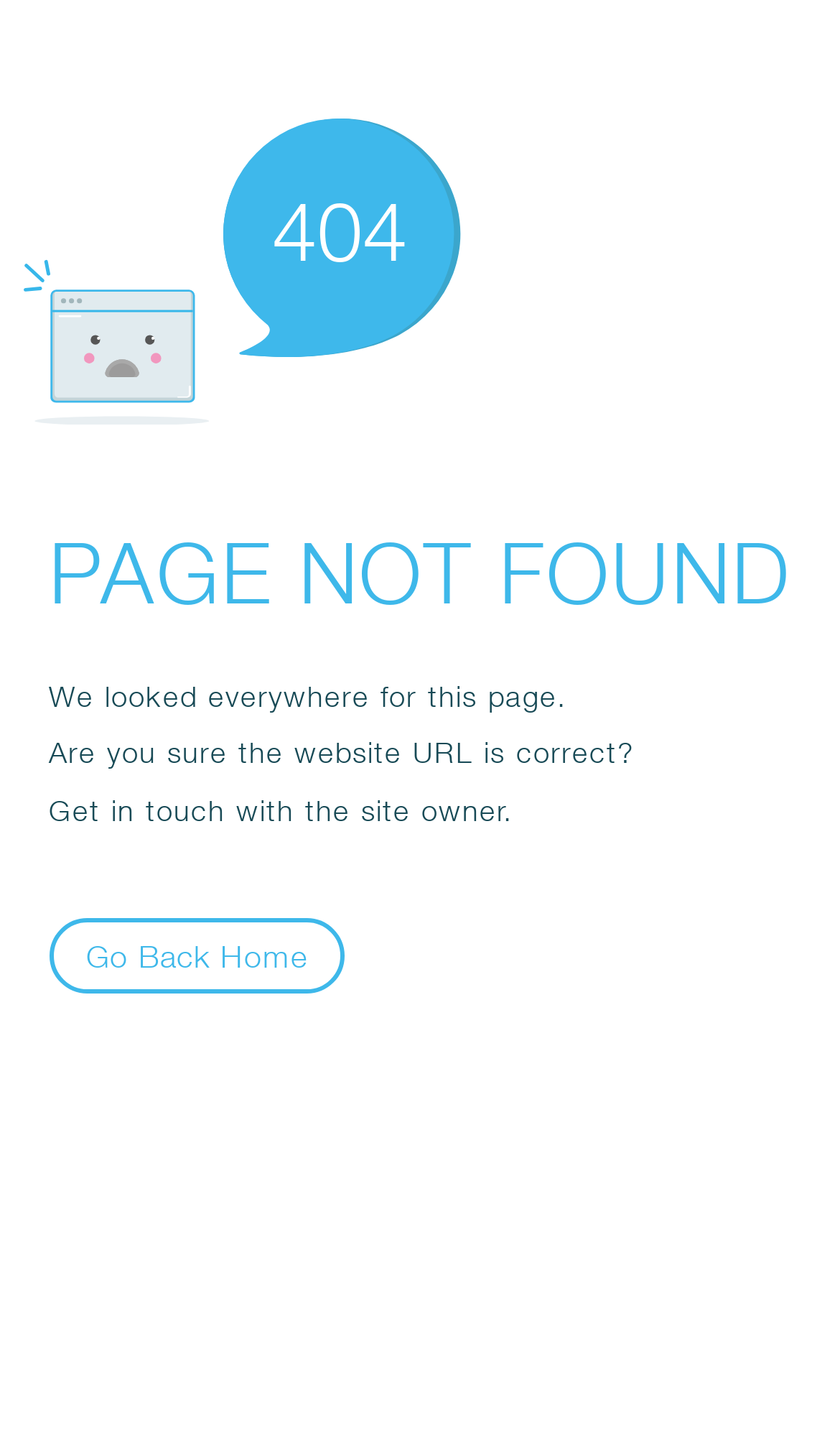Give an extensive and precise description of the webpage.

The webpage displays an error message, prominently featuring the text "404" in a large font size, positioned near the top center of the page. Below this, the text "PAGE NOT FOUND" is displayed in a slightly smaller font size, spanning almost the entire width of the page. 

Following this, there are three paragraphs of text. The first paragraph reads "We looked everywhere for this page." The second paragraph asks "Are you sure the website URL is correct?" The third paragraph suggests "Get in touch with the site owner." These paragraphs are positioned in a vertical sequence, aligned to the left side of the page.

At the bottom left of the page, there is a button labeled "Go Back Home". An SVG icon is positioned at the top left corner of the page, but its contents are not specified.